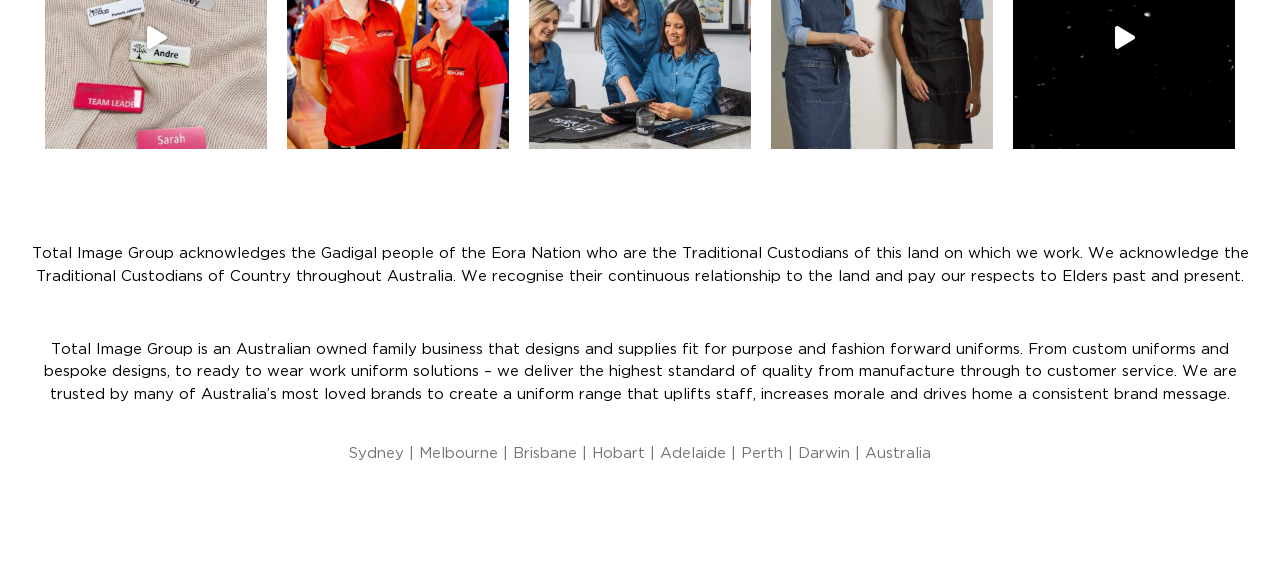What is the purpose of Total Image Group's uniforms?
Please answer the question as detailed as possible based on the image.

From the StaticText element with ID 230, we can see that Total Image Group's uniforms are designed to 'uplift staff, increase morale and drive home a consistent brand message.' This indicates that the purpose of their uniforms is to achieve these three goals.